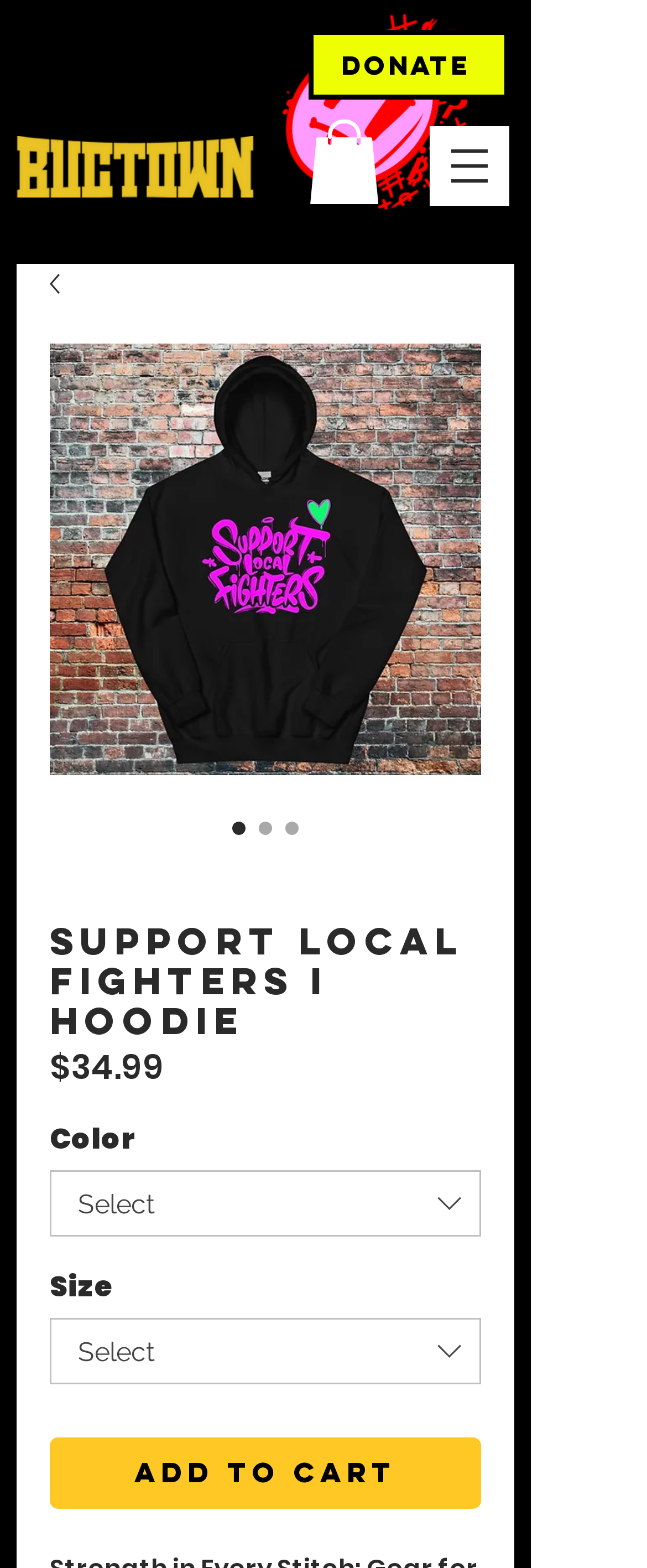Determine and generate the text content of the webpage's headline.

Support Local Fighters I Hoodie